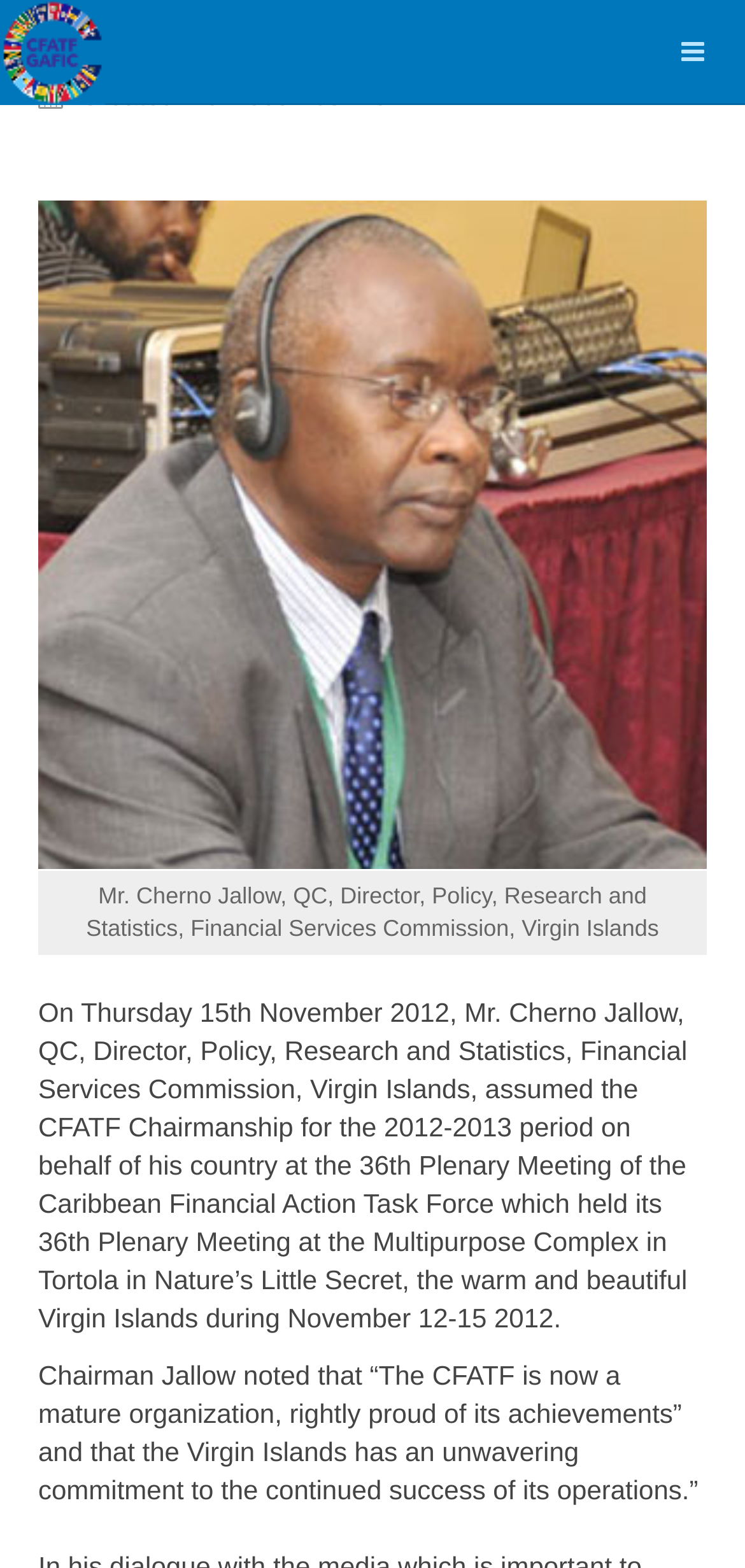Identify and provide the bounding box coordinates of the UI element described: "title="Caribbean Financial Action Task Force"". The coordinates should be formatted as [left, top, right, bottom], with each number being a float between 0 and 1.

[0.0, 0.0, 0.141, 0.067]